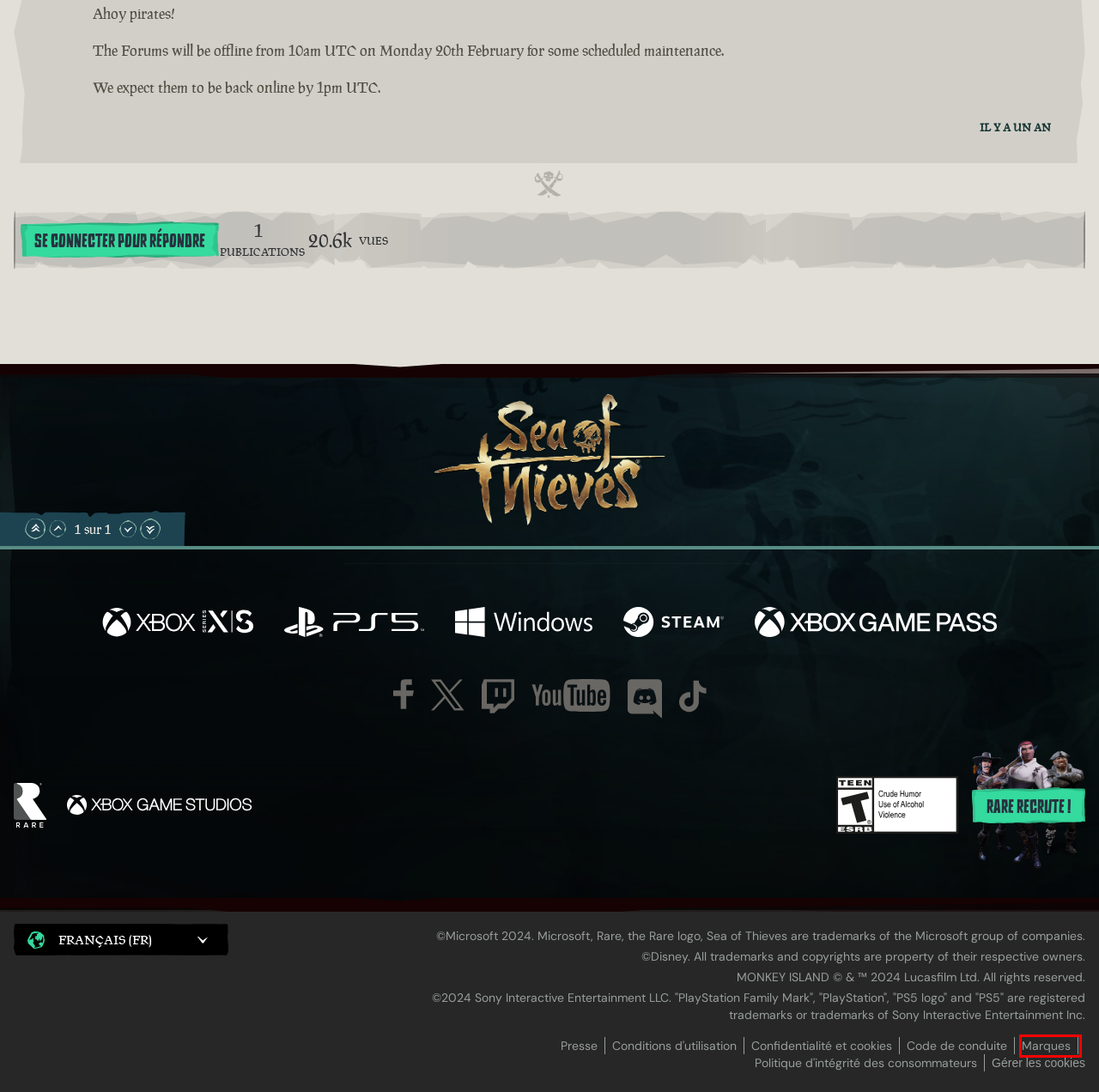You have a screenshot of a webpage with a red bounding box around an element. Choose the best matching webpage description that would appear after clicking the highlighted element. Here are the candidates:
A. Washington Consumer Health Data Privacy Policy
B. Careers at Rare
C. Microsoft Services Agreement
D. Microsoft Privacy Statement – Microsoft privacy
E. Sea of Thieves
F. Third party cookie inventory - Microsoft Support
G. Trademark and Brand Guidelines | Microsoft Legal
H. 《盗贼之海》| Xbox

G